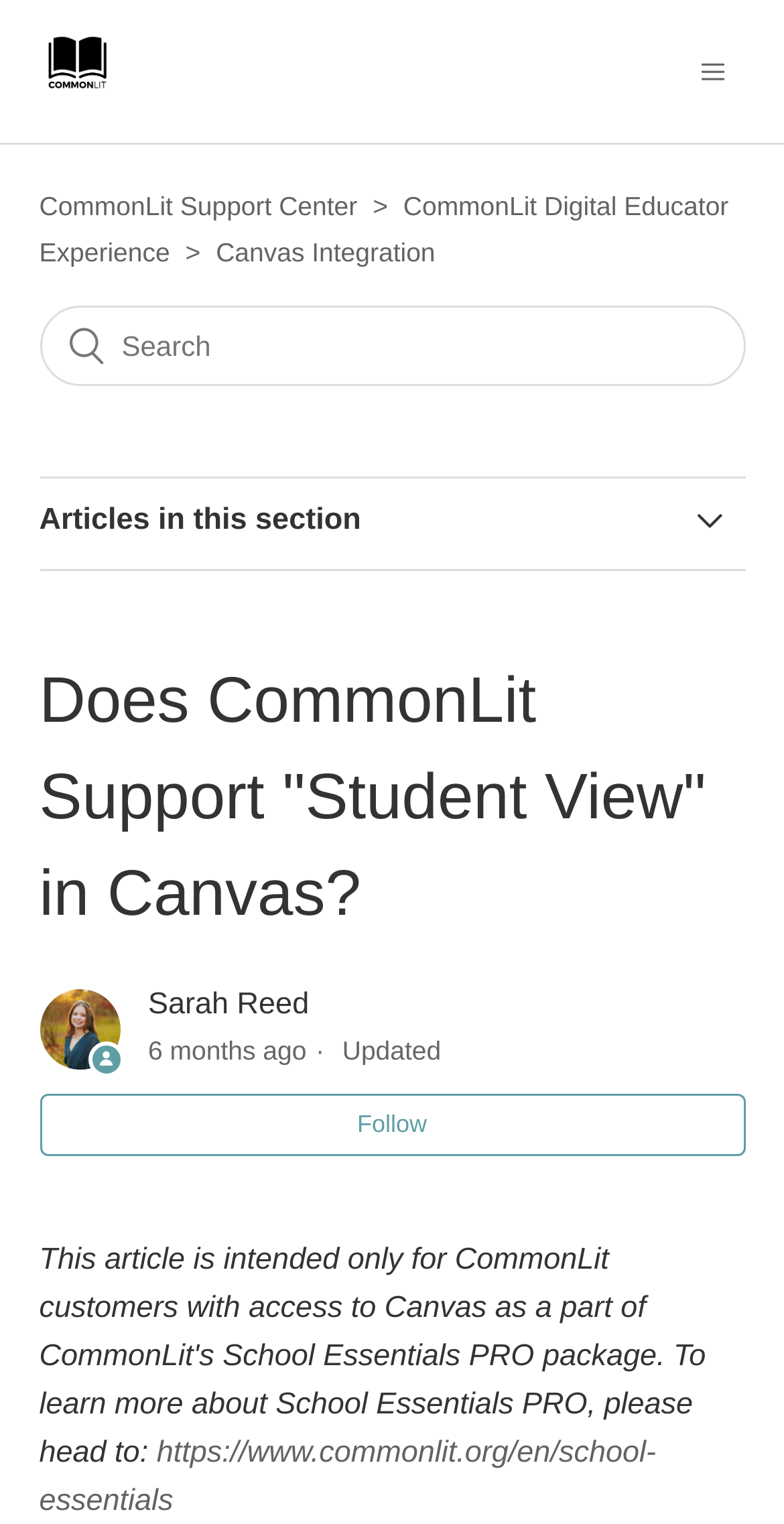Please answer the following question using a single word or phrase: 
What is the date of the last update of the current article?

2023-11-06